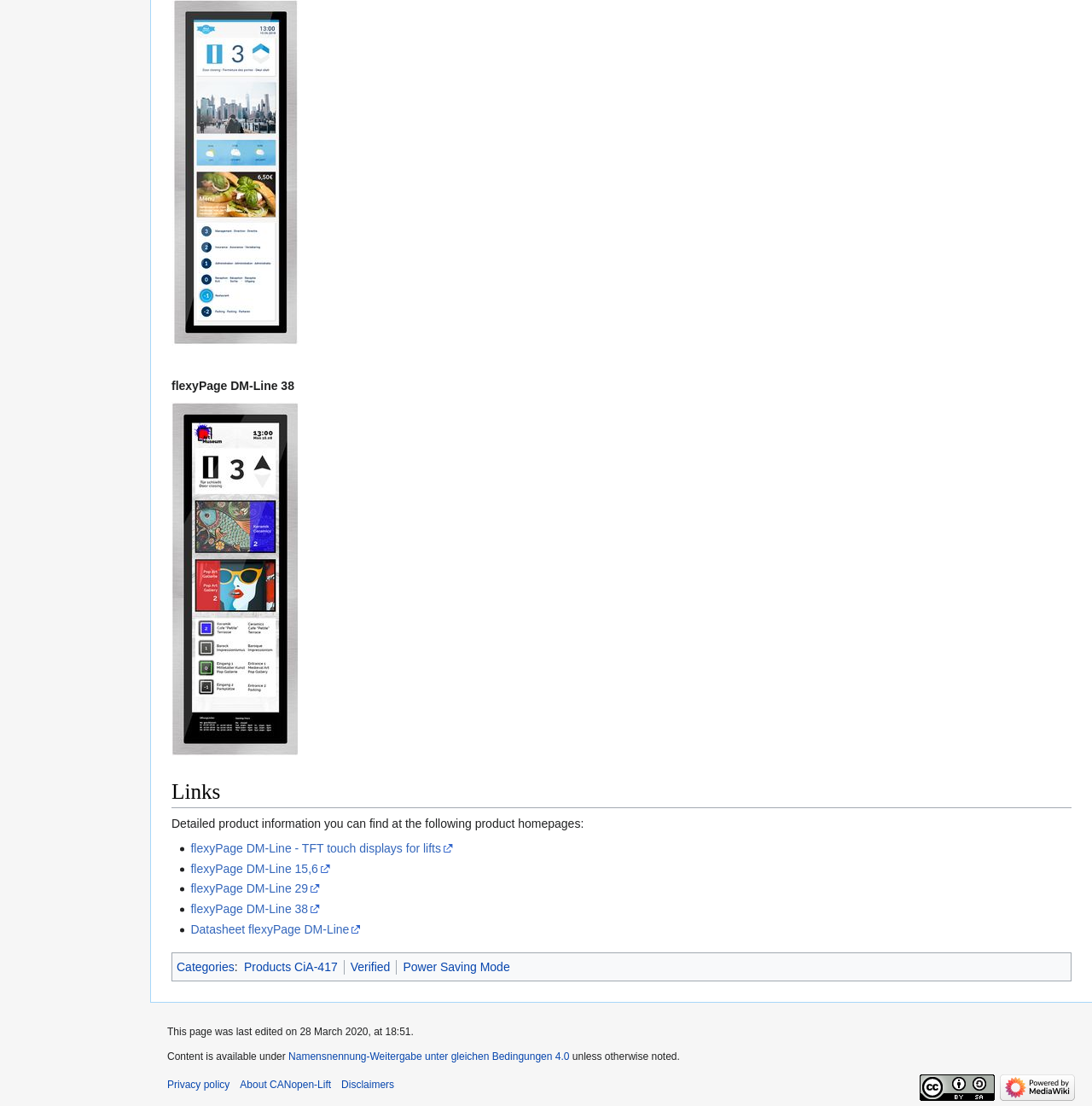Show the bounding box coordinates of the region that should be clicked to follow the instruction: "Read the privacy policy."

[0.153, 0.975, 0.21, 0.986]